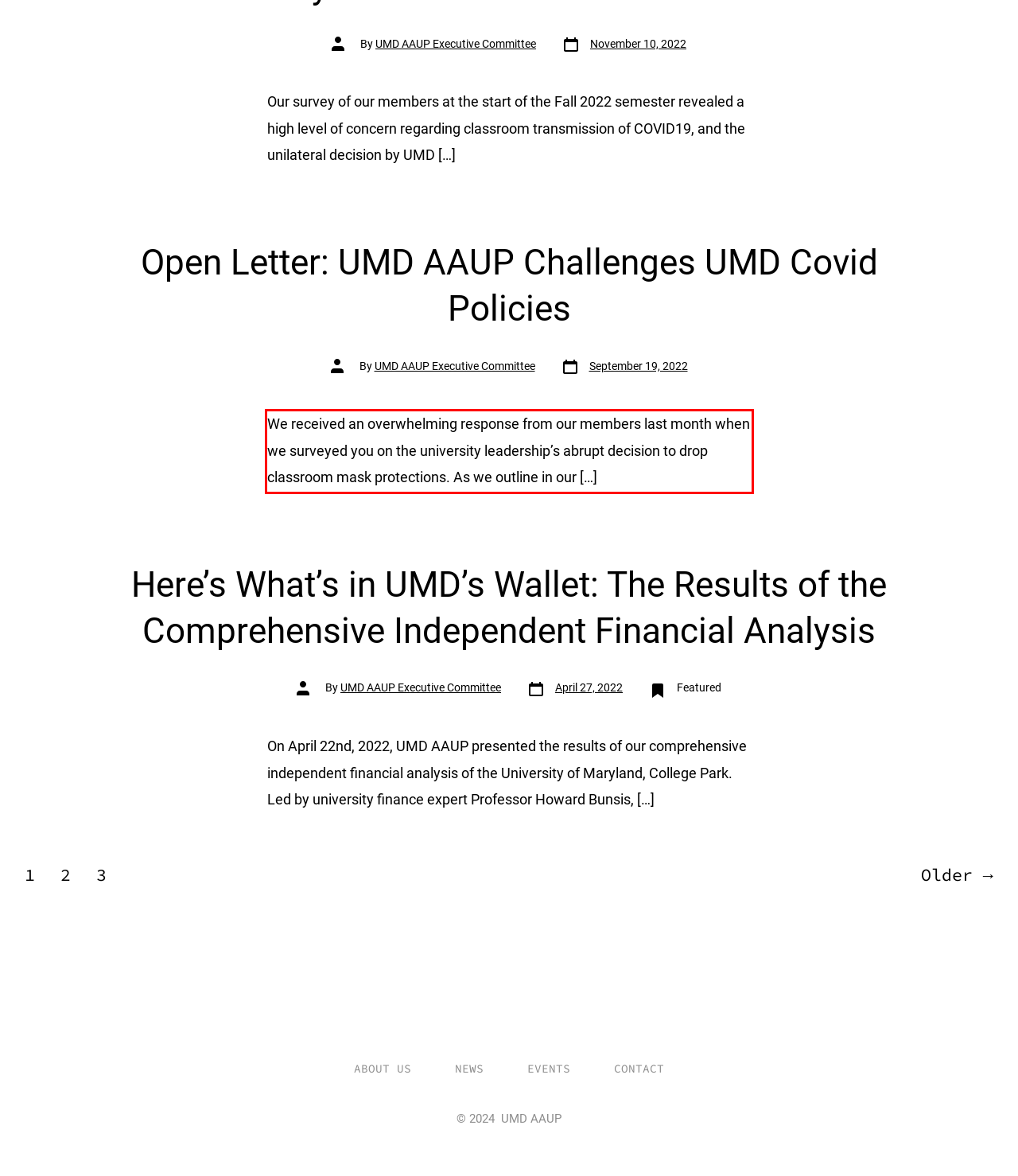Inspect the webpage screenshot that has a red bounding box and use OCR technology to read and display the text inside the red bounding box.

We received an overwhelming response from our members last month when we surveyed you on the university leadership’s abrupt decision to drop classroom mask protections. As we outline in our […]